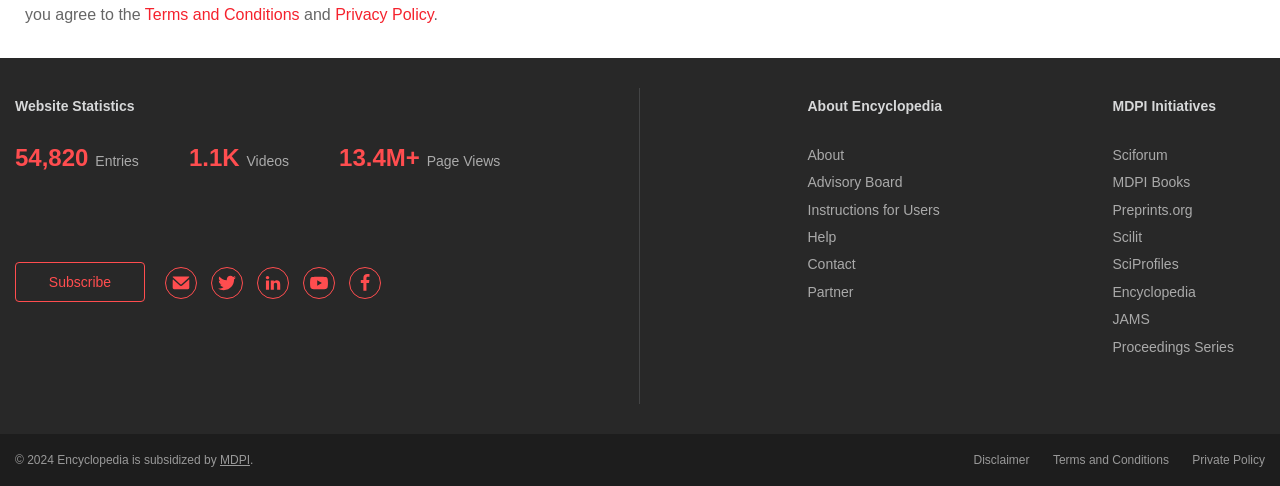Please give a succinct answer using a single word or phrase:
What is the number of entries on the website?

54,820